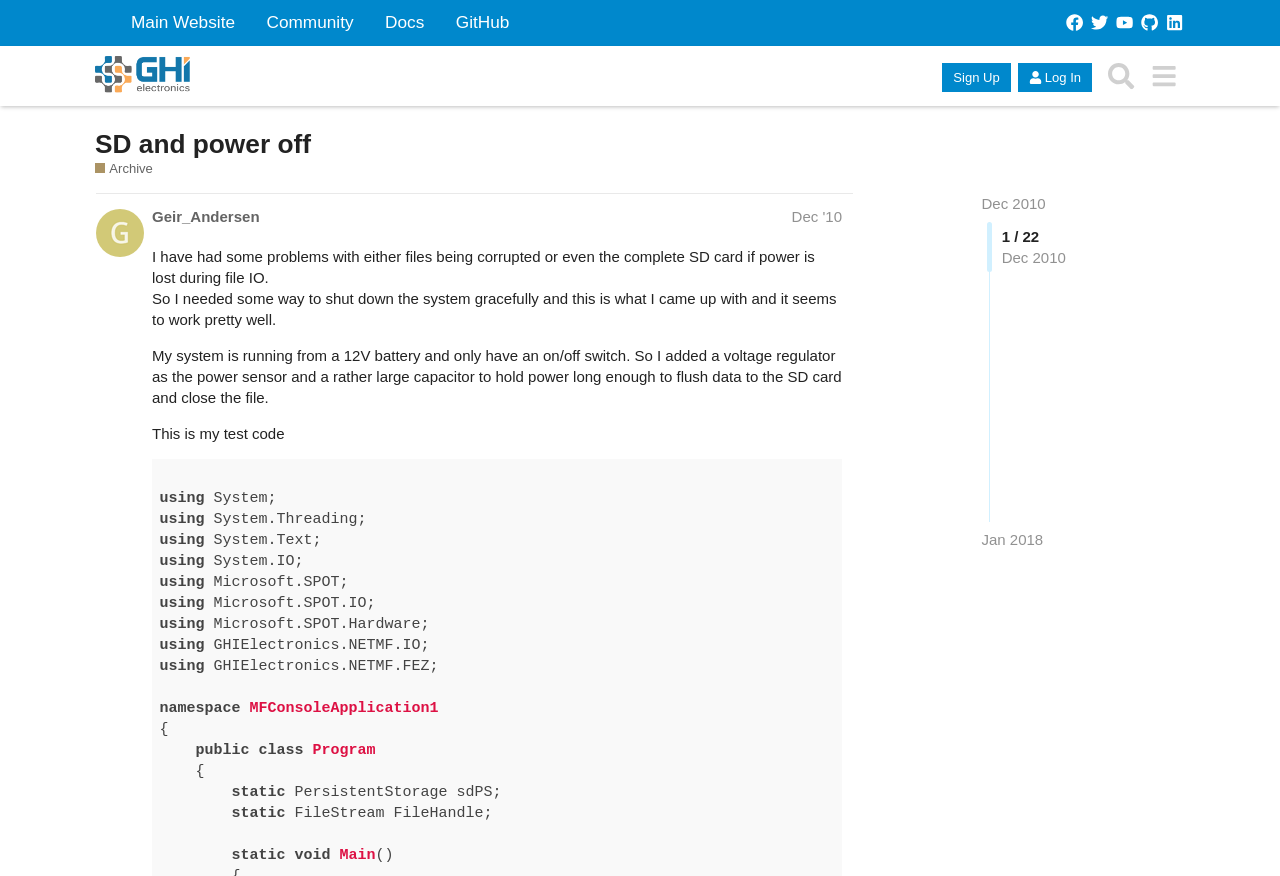Identify the bounding box coordinates of the region that needs to be clicked to carry out this instruction: "Click on the 'Log In' button". Provide these coordinates as four float numbers ranging from 0 to 1, i.e., [left, top, right, bottom].

[0.795, 0.072, 0.853, 0.105]